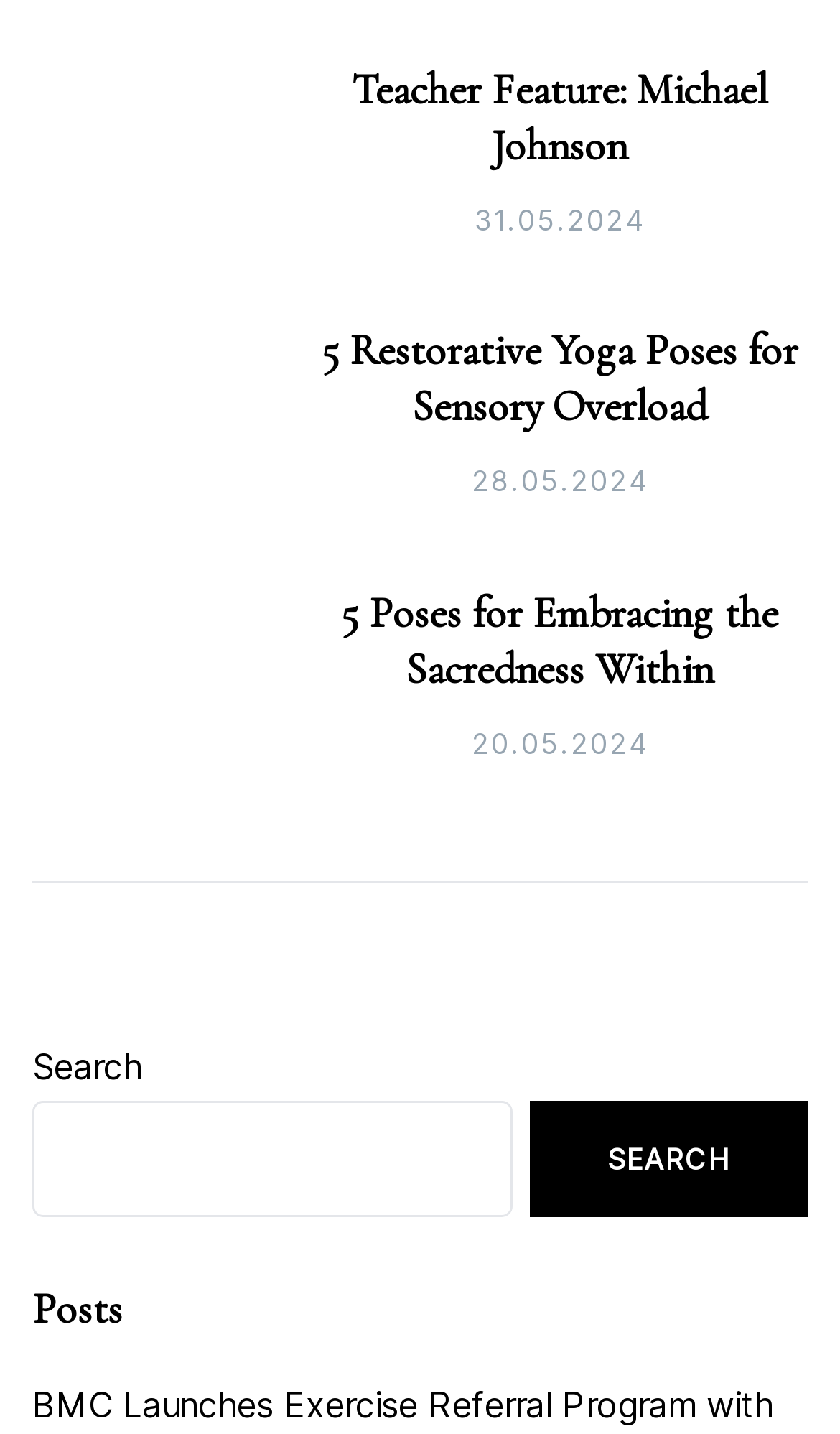Find the bounding box coordinates of the clickable region needed to perform the following instruction: "view 5 Restorative Yoga Poses for Sensory Overload". The coordinates should be provided as four float numbers between 0 and 1, i.e., [left, top, right, bottom].

[0.383, 0.227, 0.95, 0.303]